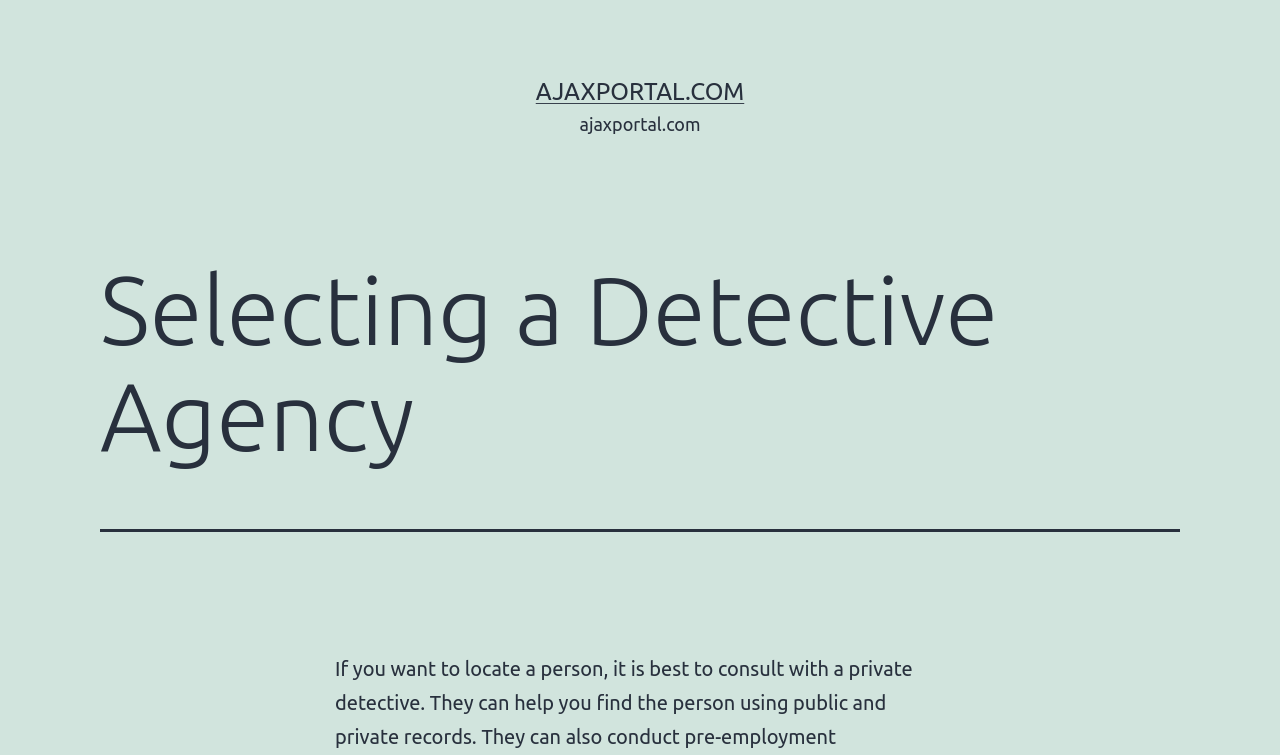Specify the bounding box coordinates (top-left x, top-left y, bottom-right x, bottom-right y) of the UI element in the screenshot that matches this description: ajaxportal.com

[0.419, 0.103, 0.581, 0.139]